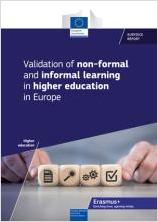Give a concise answer using only one word or phrase for this question:
What program is the report part of?

Erasmus+